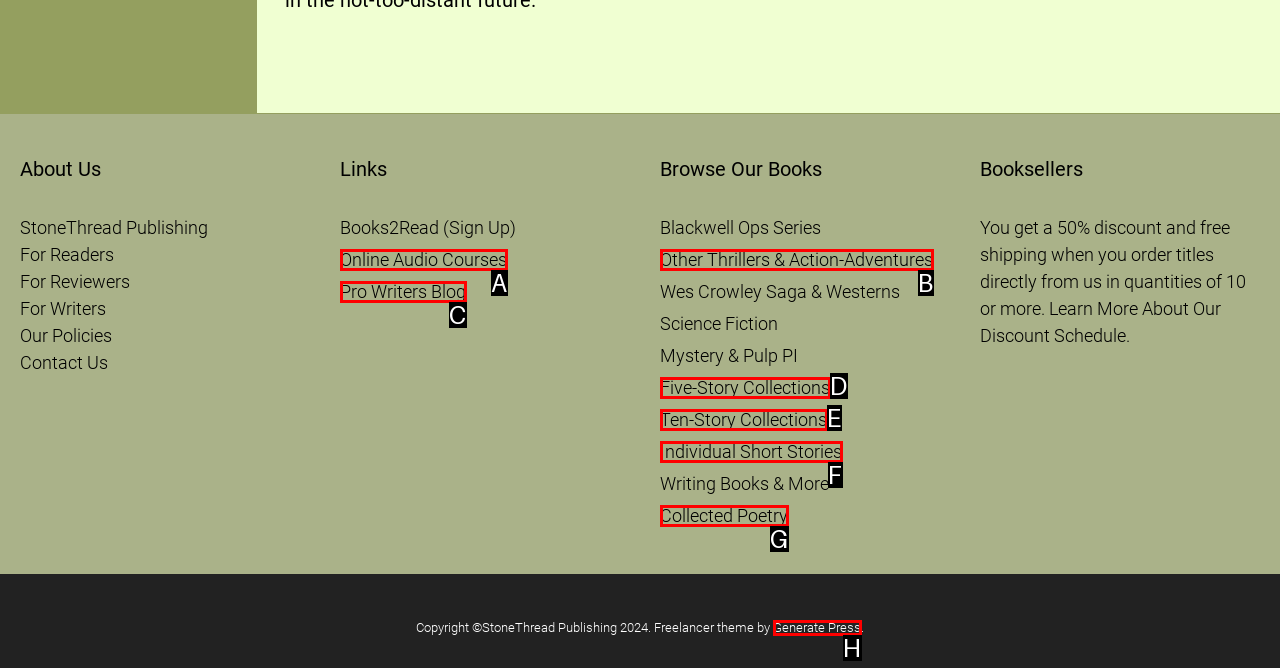Given the description: Online Audio Courses
Identify the letter of the matching UI element from the options.

A